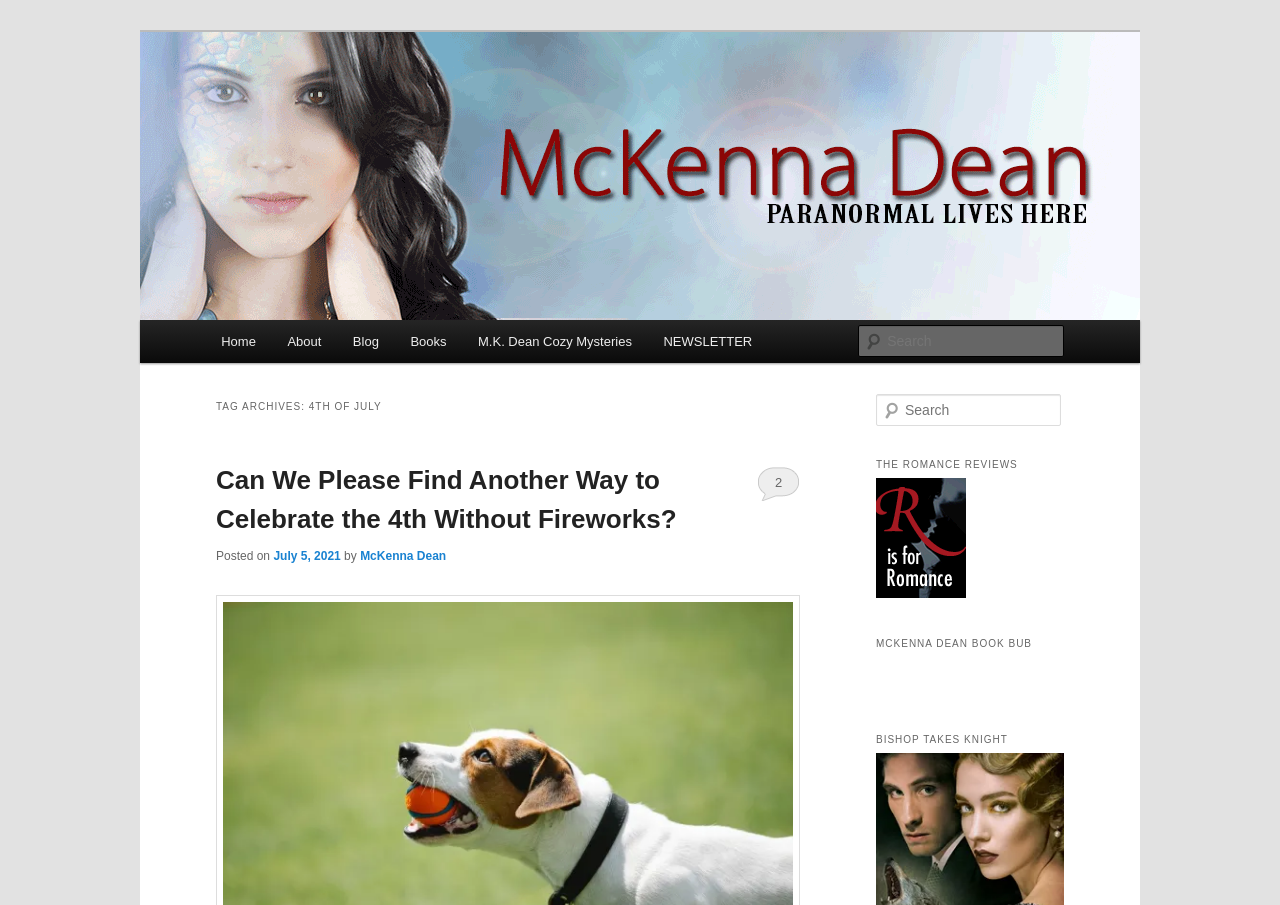Answer the question in a single word or phrase:
What is the title of the blog post?

Can We Please Find Another Way to Celebrate the 4th Without Fireworks?